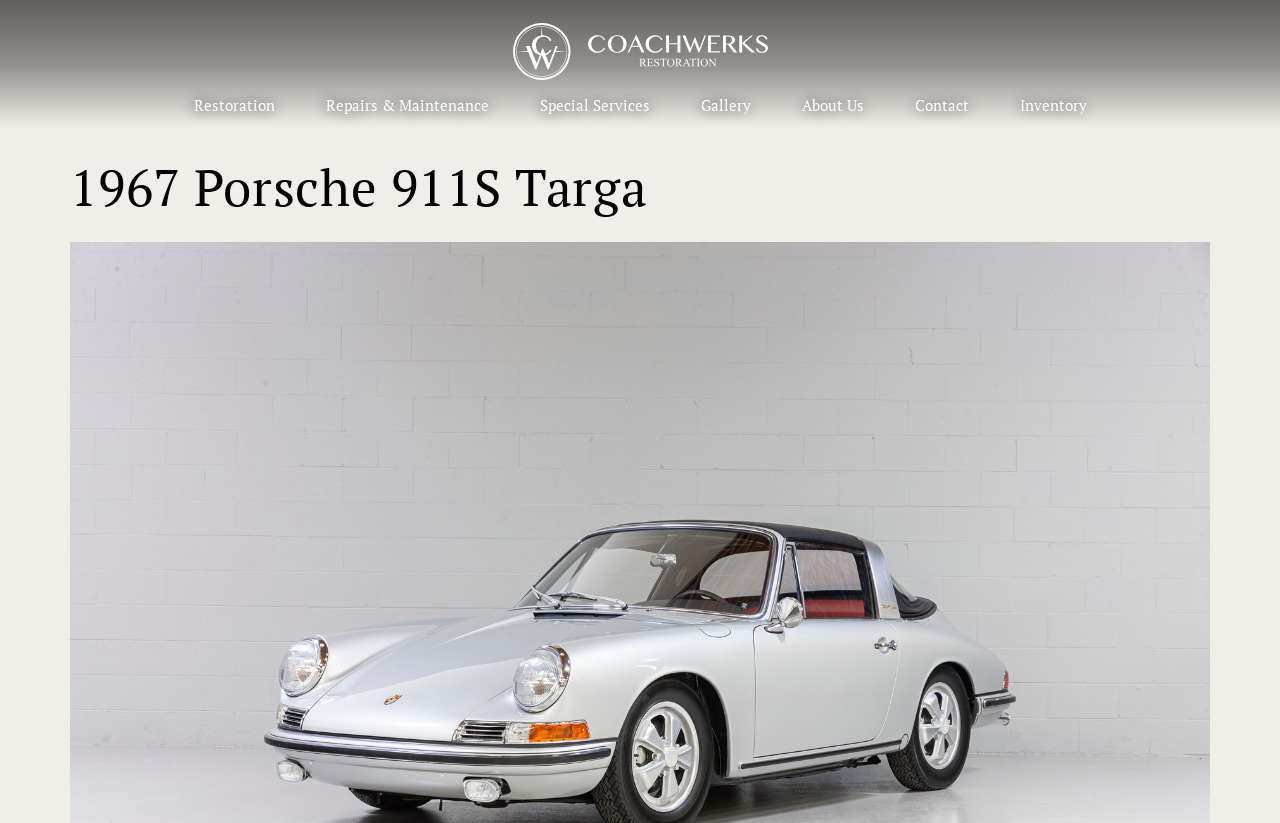Write an exhaustive caption that covers the webpage's main aspects.

The webpage is about a 1967 Porsche 911S Targa, specifically related to Coachwerks Restoration in Victoria, BC. At the top left, there is a link to Coachwerks Restoration Victoria BC, accompanied by an image with the same description. 

Below this, there is a row of seven links, starting from the left: Restoration, Repairs & Maintenance, Special Services, Gallery, About Us, Contact, and Inventory. These links are positioned horizontally, taking up most of the width of the page.

The main heading, "1967 Porsche 911S Targa", is centered and takes up a significant portion of the page, indicating that the webpage is focused on this specific car model.